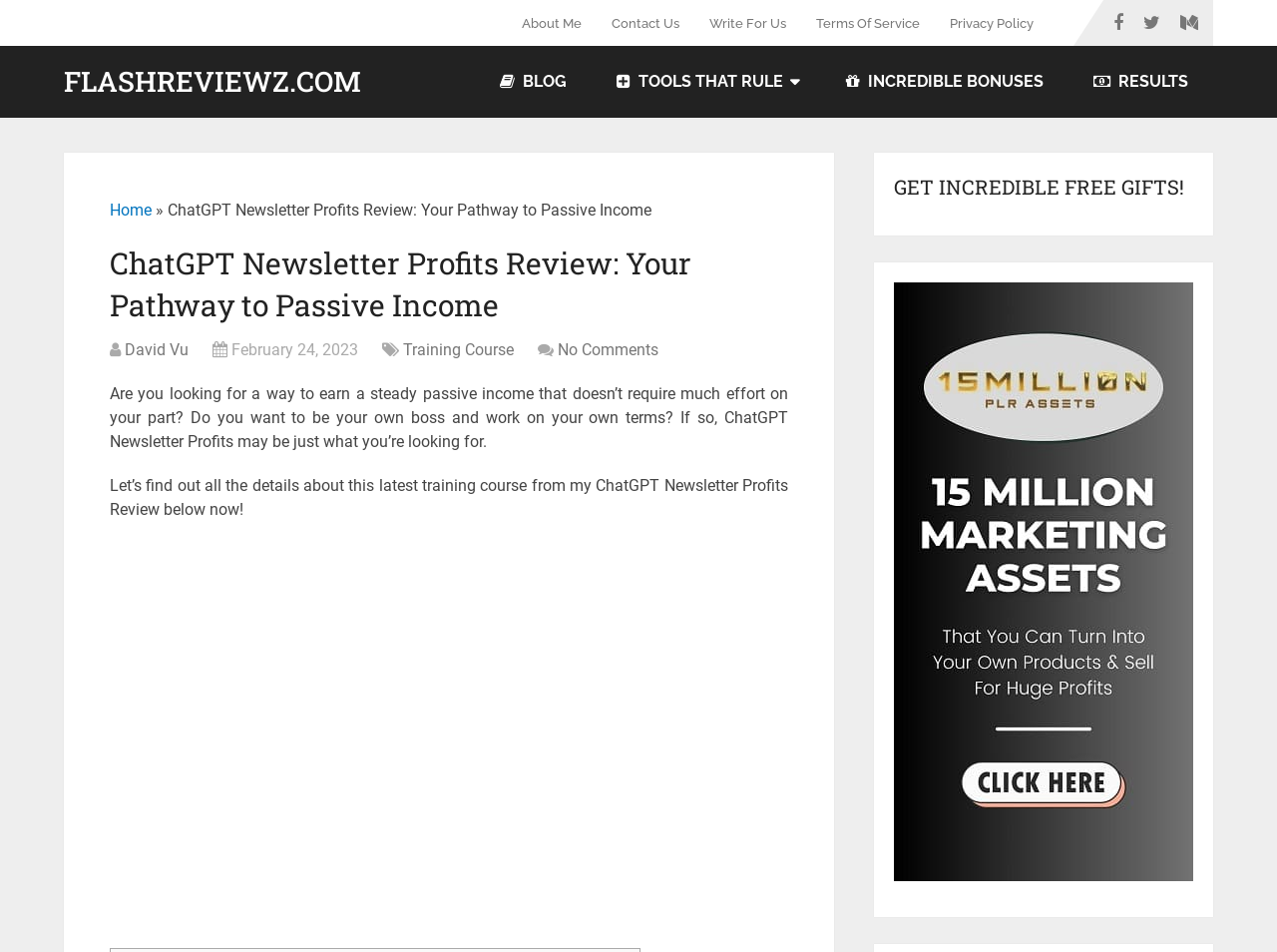Determine the bounding box coordinates for the clickable element to execute this instruction: "Get an instant personal loan online". Provide the coordinates as four float numbers between 0 and 1, i.e., [left, top, right, bottom].

None